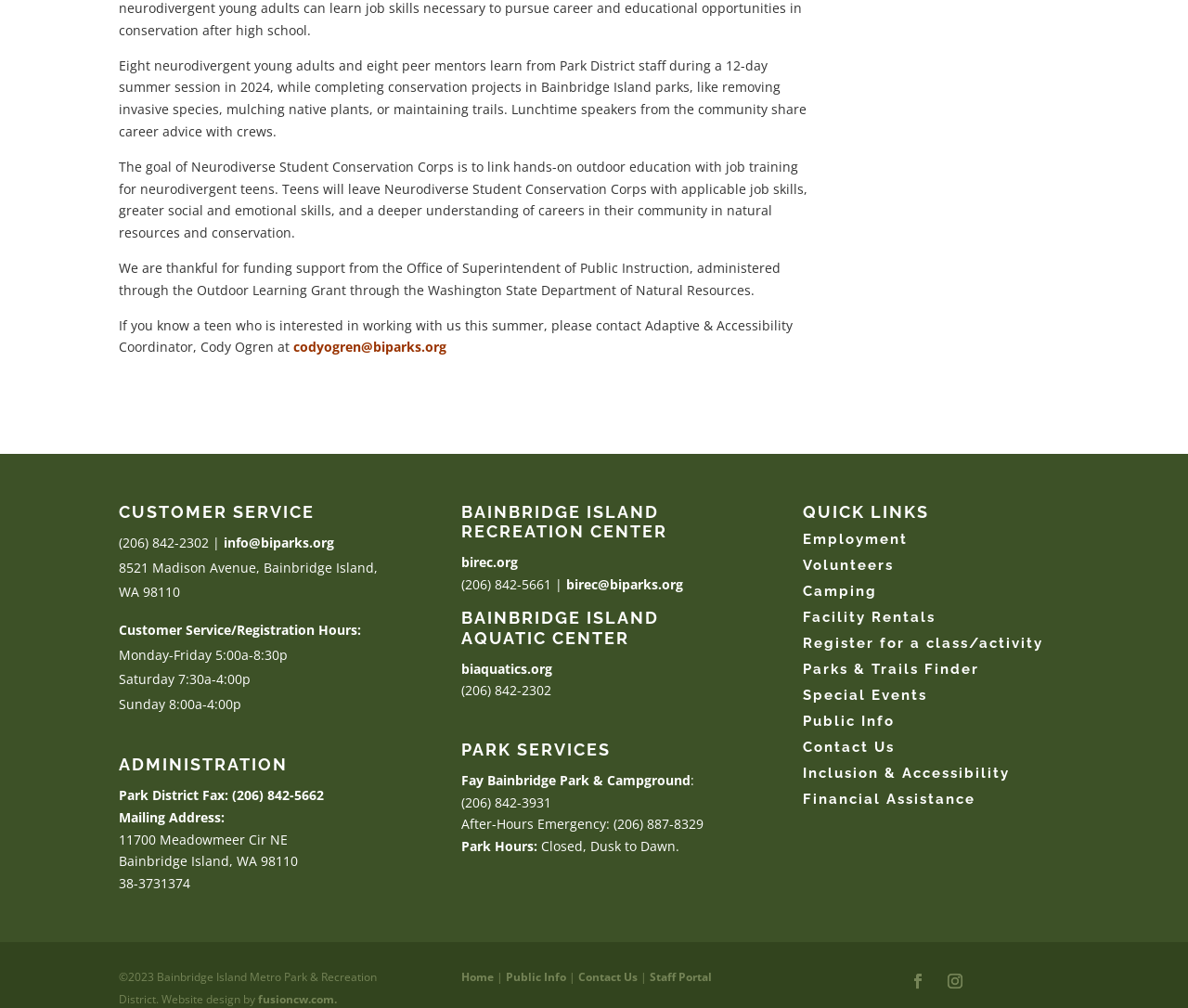Locate the bounding box coordinates of the clickable area needed to fulfill the instruction: "Get more information about Employment".

[0.676, 0.527, 0.764, 0.544]